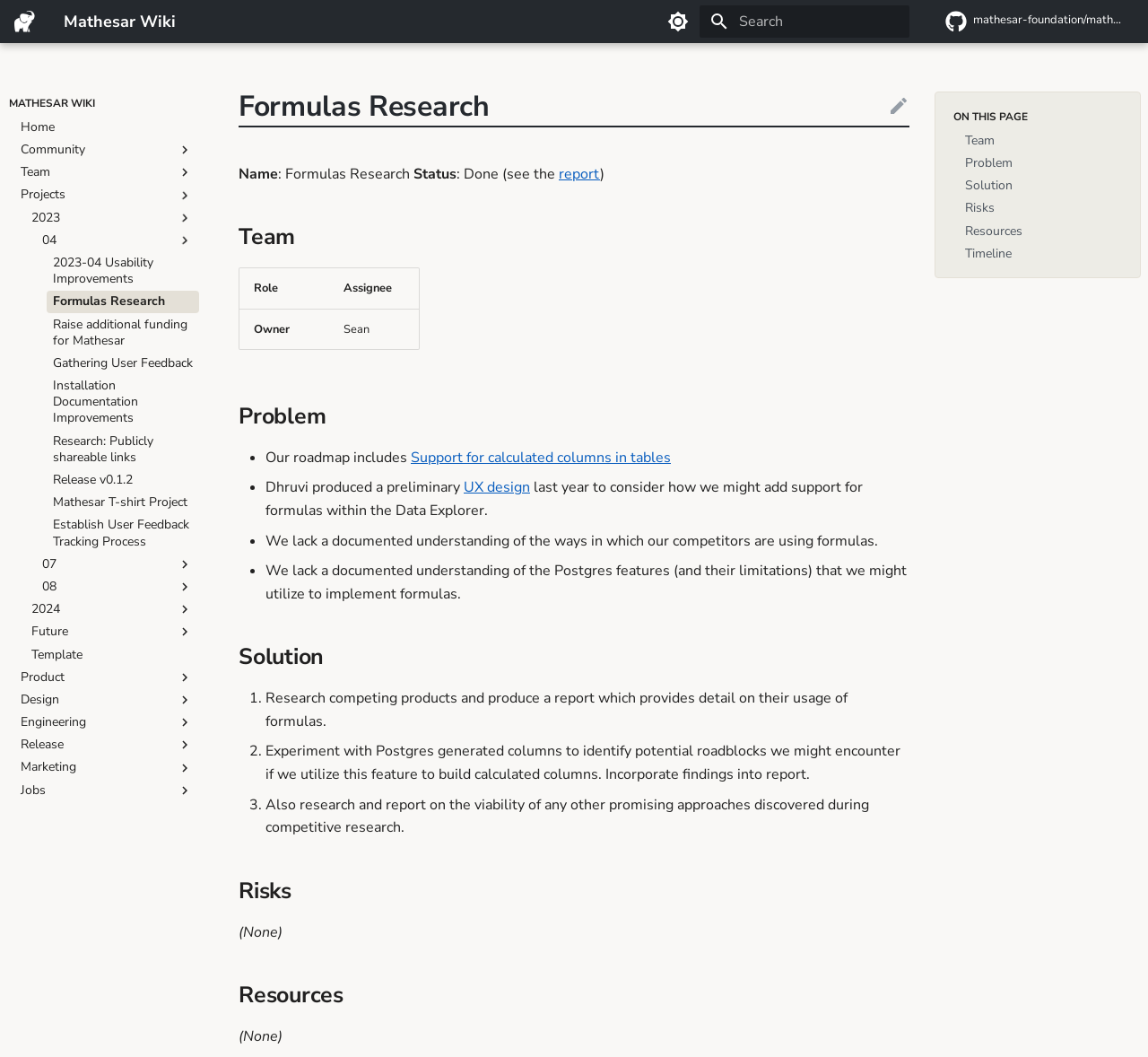Who is the owner of the project?
Offer a detailed and full explanation in response to the question.

The owner of the project can be found in the table under the 'Team' heading, where the 'Role' is 'Owner' and the 'Assignee' is 'Sean'.